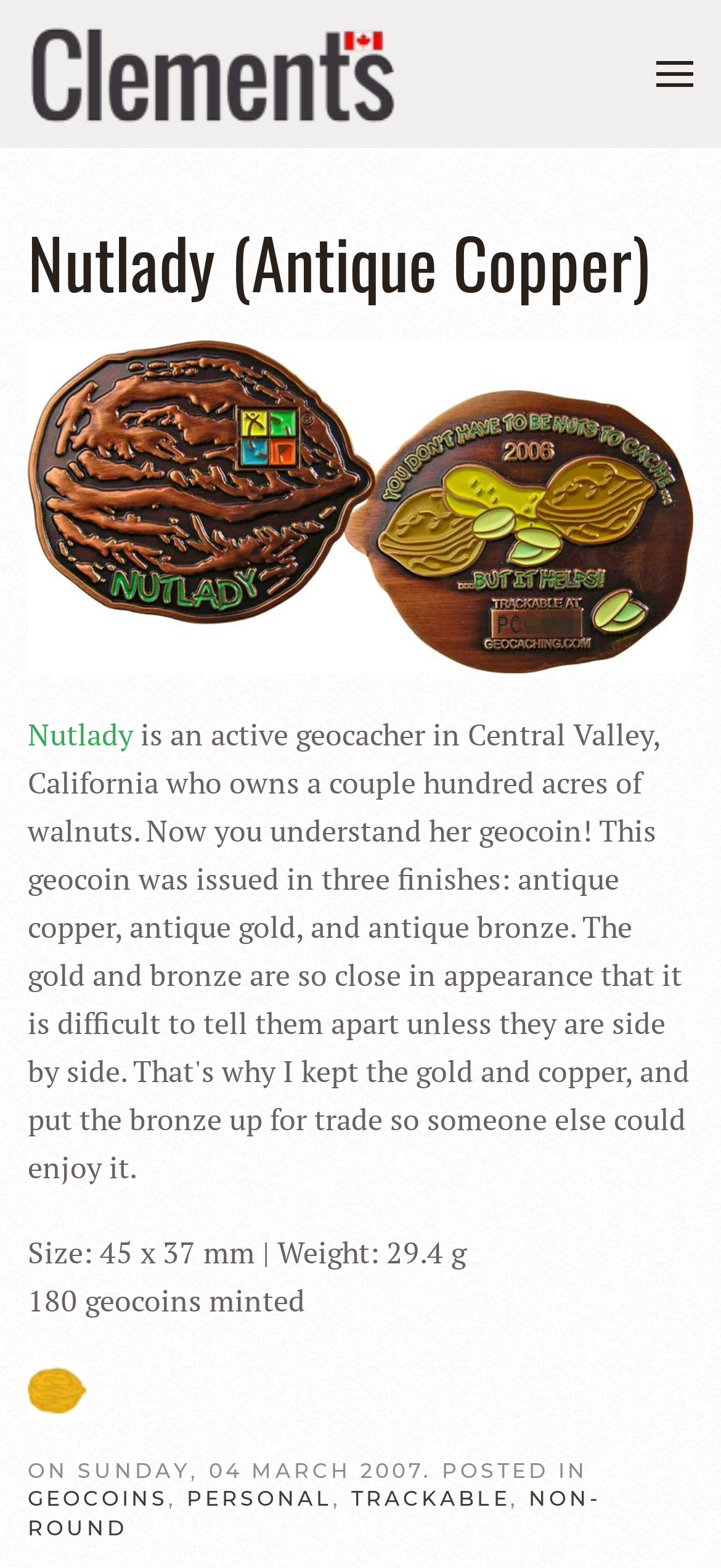Provide a thorough and detailed response to the question by examining the image: 
What is the size of Nutlady?

I found the answer by looking at the text 'Size: 45 x 37 mm | Weight: 29.4 g' which is located below the image of Nutlady.